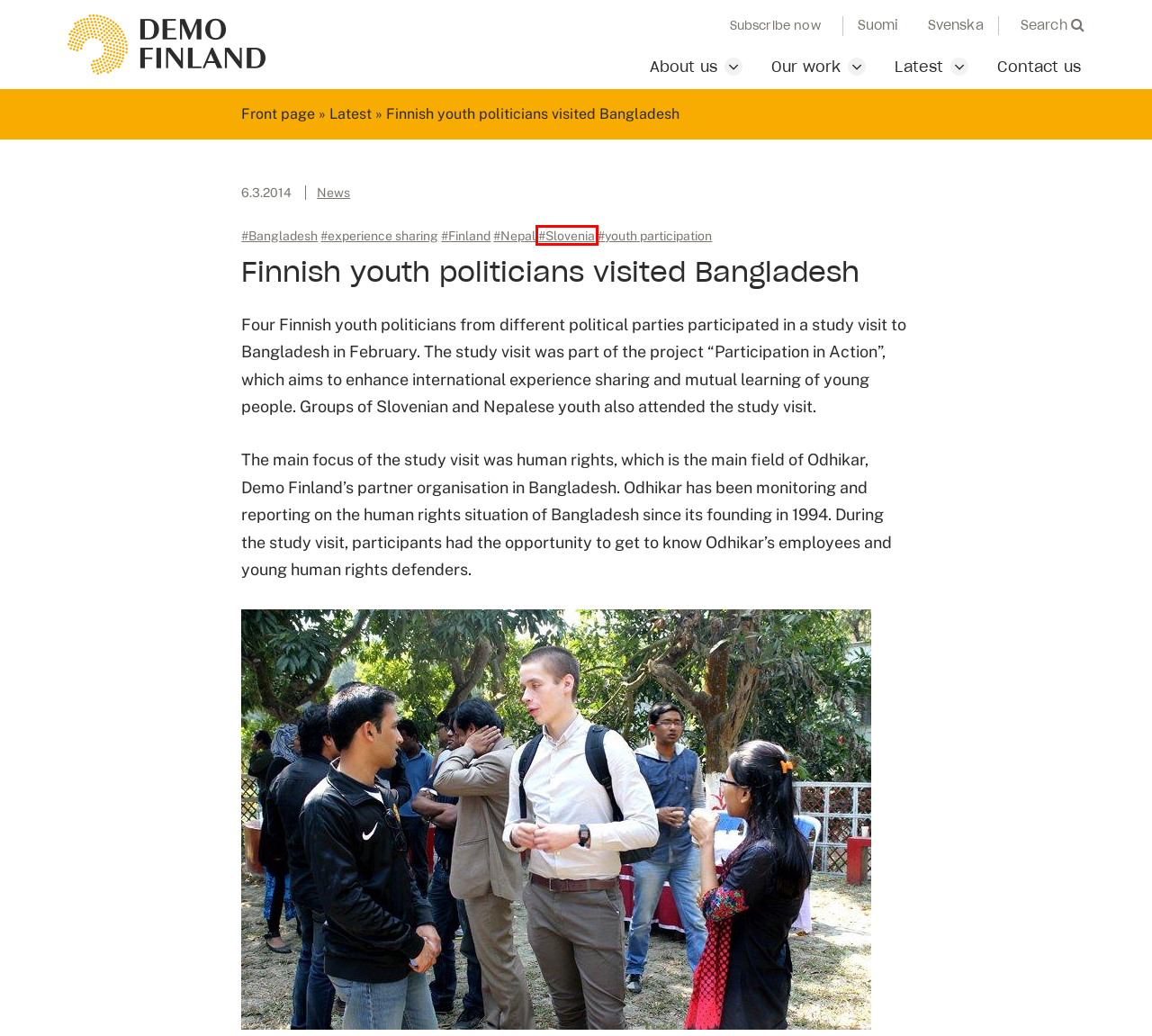Given a screenshot of a webpage with a red bounding box, please pick the webpage description that best fits the new webpage after clicking the element inside the bounding box. Here are the candidates:
A. Demo Finland - Supporting democracy by parties for parties
B. Our work - Demo Finland
C. Latest - Demo Finland
D. News - Demo Finland
E. experience sharing - Demo Finland
F. Contact us - Demo Finland
G. About us - Demo Finland
H. Slovenia - Demo Finland

H